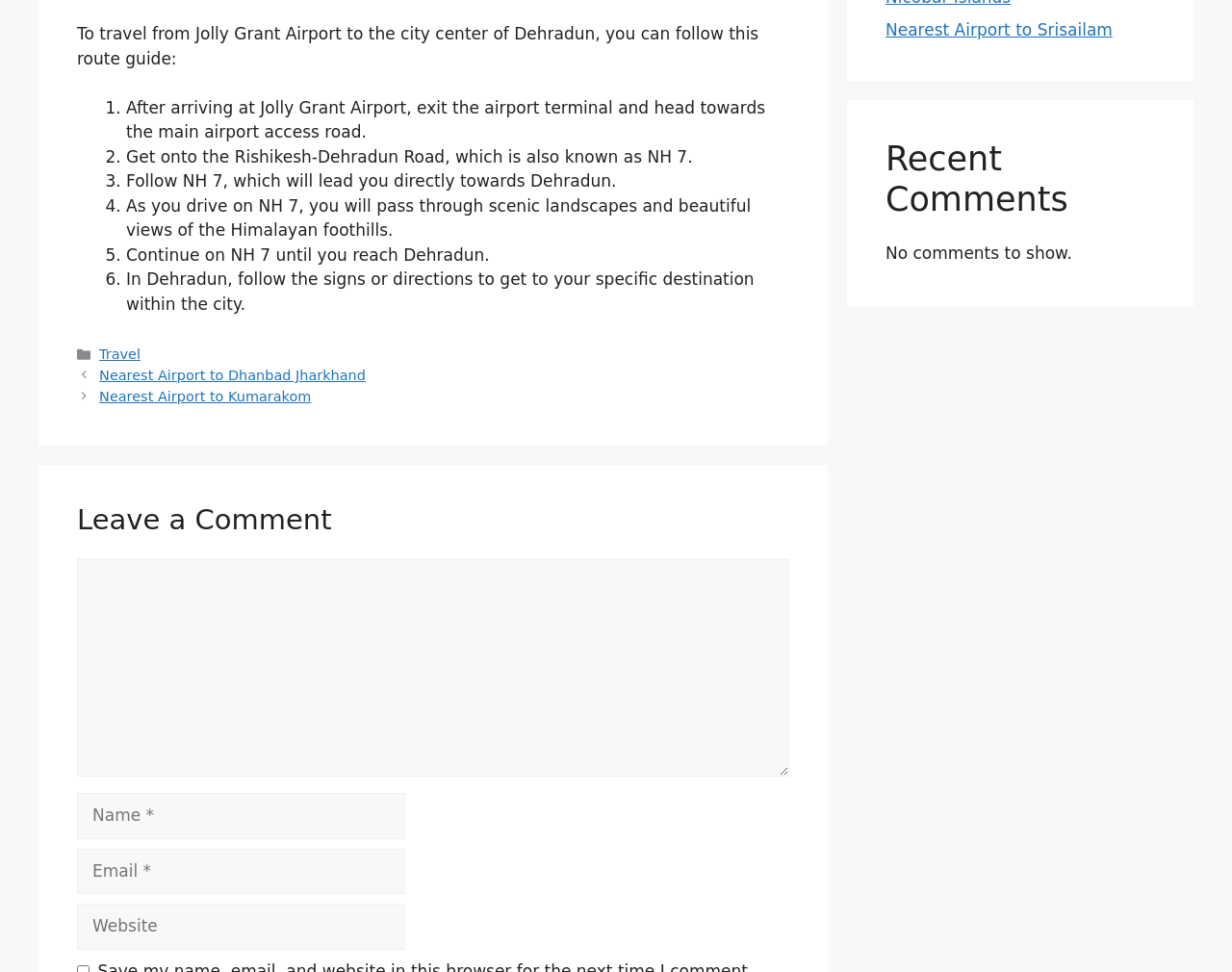Using the provided description Nearest Airport to Kumarakom, find the bounding box coordinates for the UI element. Provide the coordinates in (top-left x, top-left y, bottom-right x, bottom-right y) format, ensuring all values are between 0 and 1.

[0.081, 0.4, 0.253, 0.415]